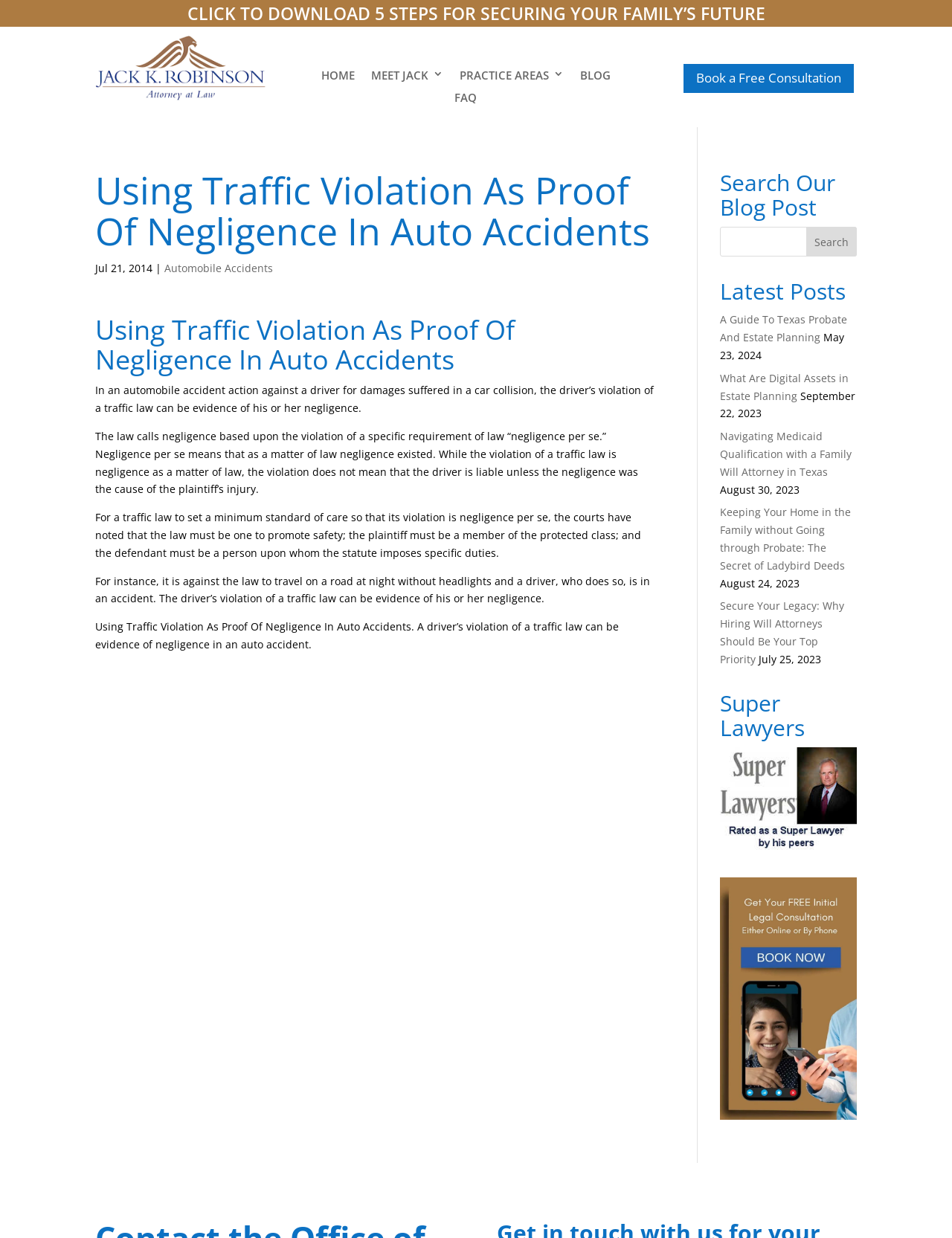Provide the bounding box coordinates for the UI element that is described as: "value="Search"".

[0.847, 0.183, 0.9, 0.207]